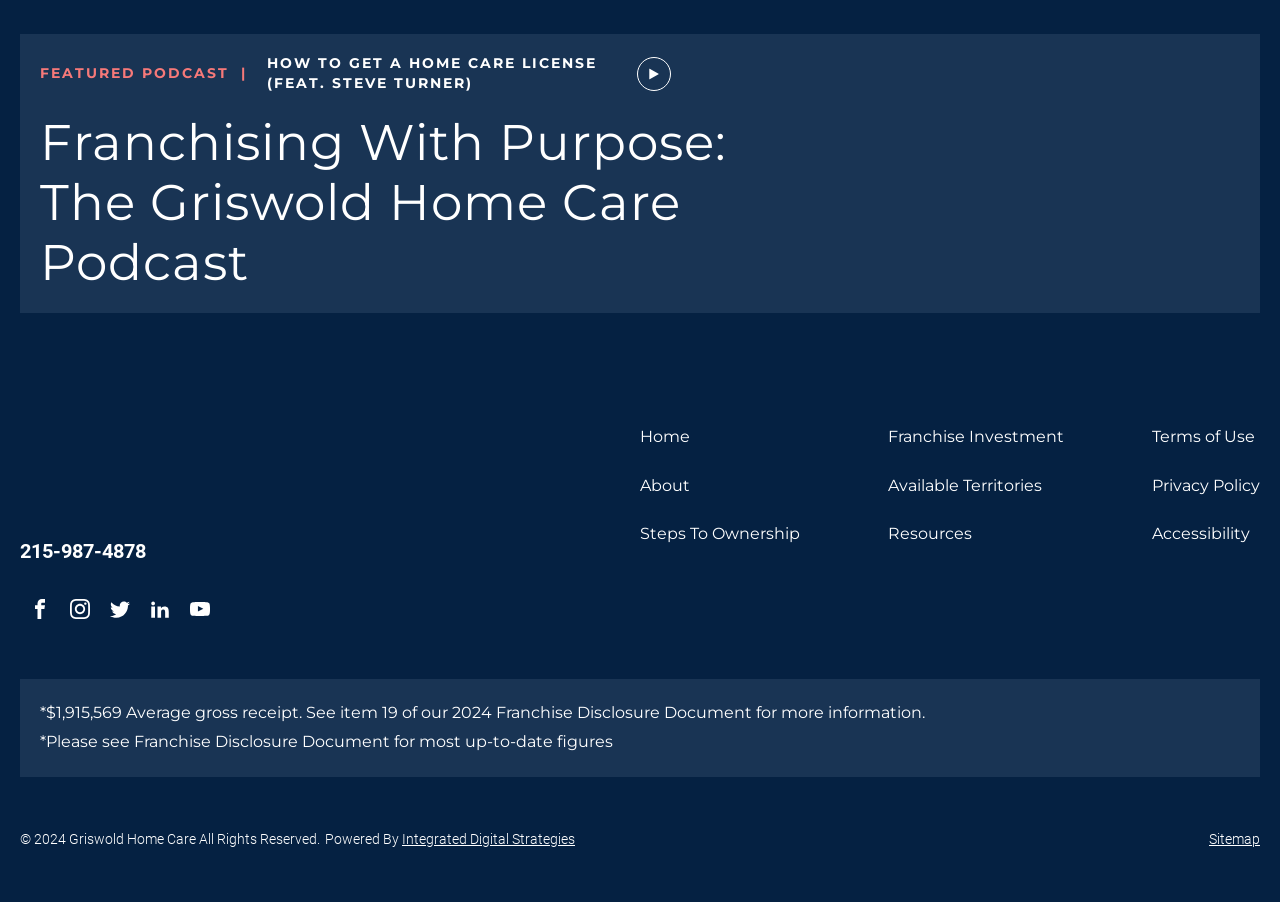Using the elements shown in the image, answer the question comprehensively: What is the name of the podcast?

I found the answer by looking at the StaticText element with the text 'The Griswold Home Care Podcast' which is a child of the Root Element.